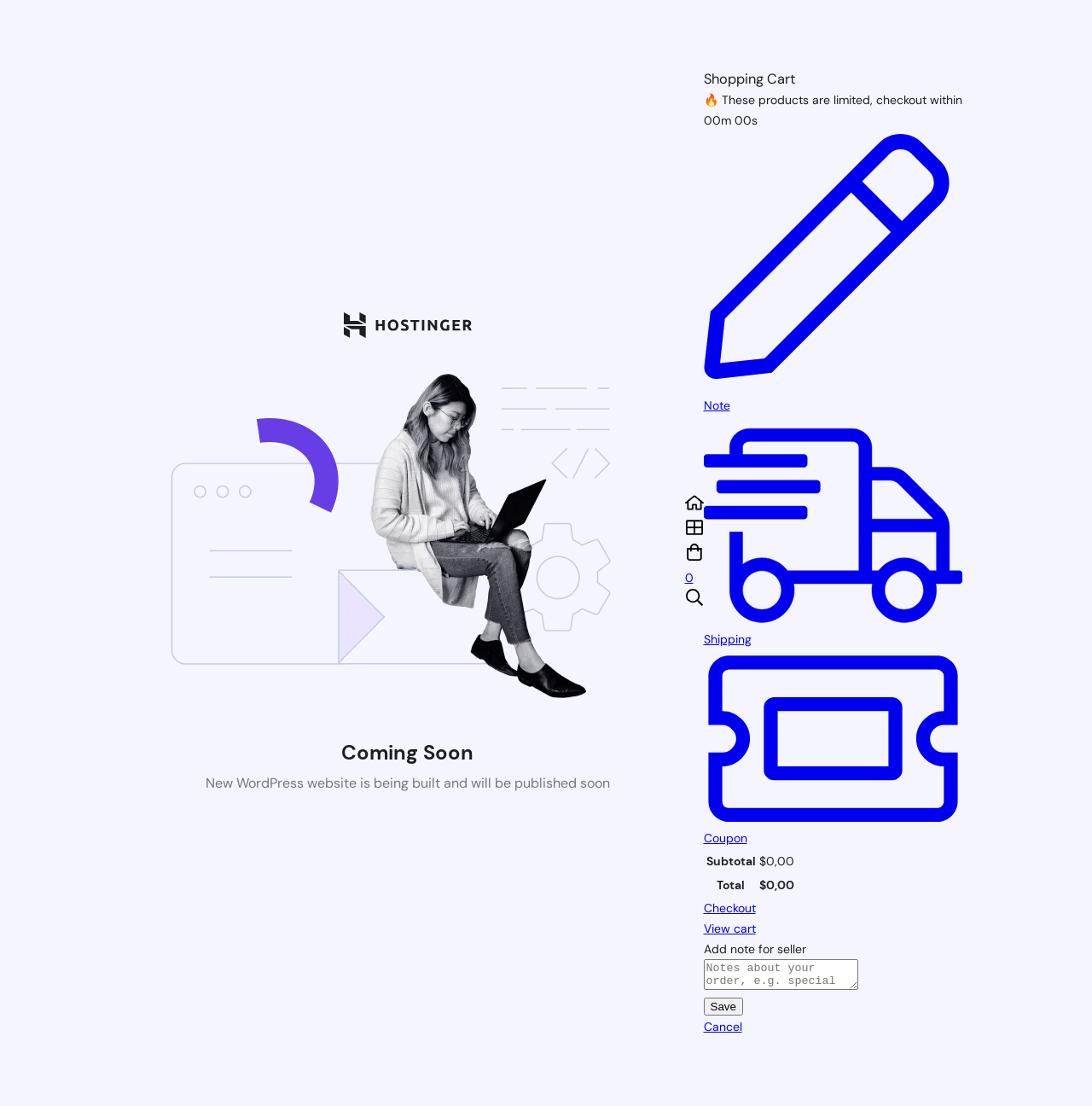How many rows are in the table?
Using the image, give a concise answer in the form of a single word or short phrase.

2